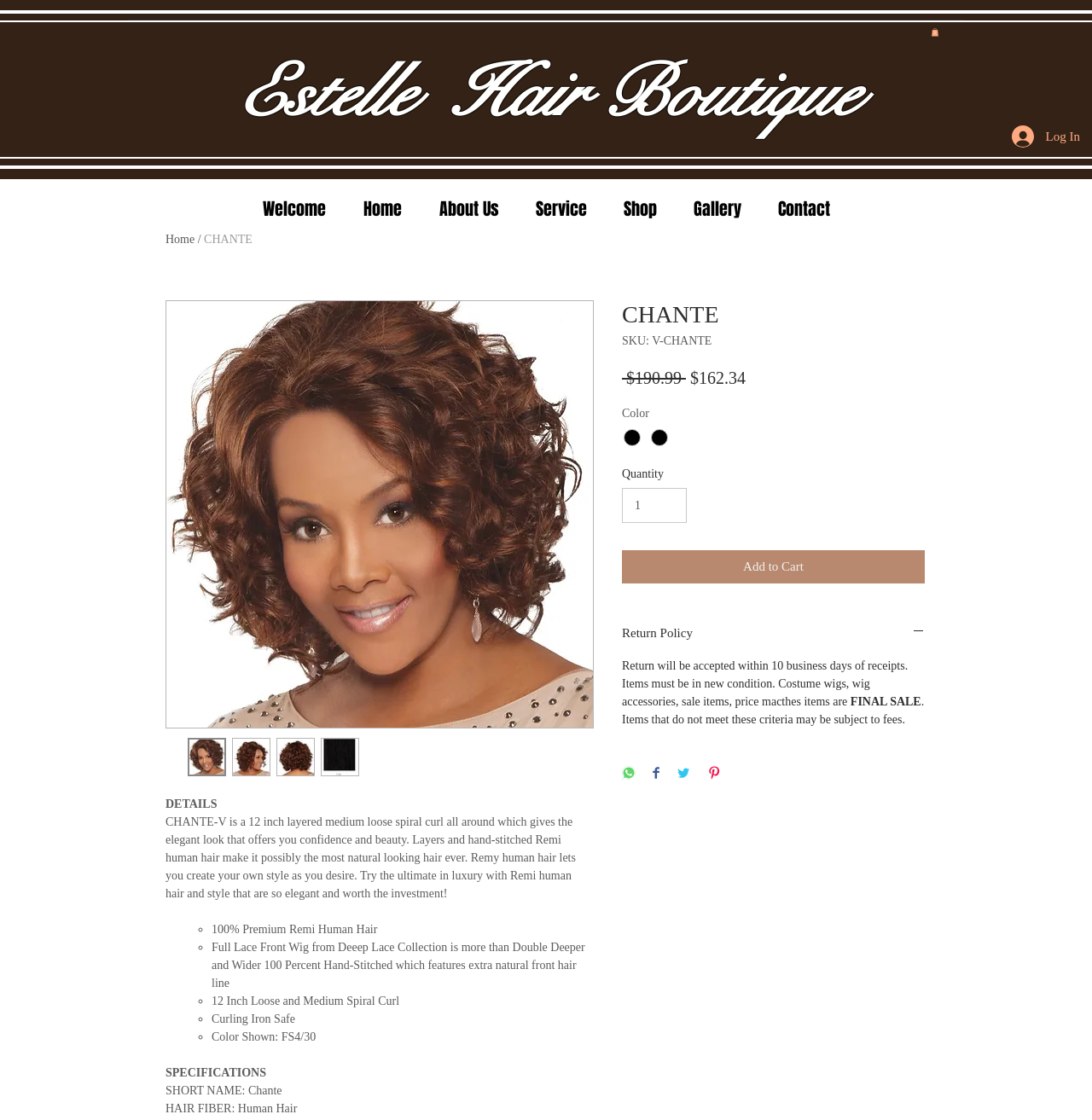Kindly determine the bounding box coordinates for the area that needs to be clicked to execute this instruction: "View the product details".

[0.152, 0.712, 0.199, 0.723]